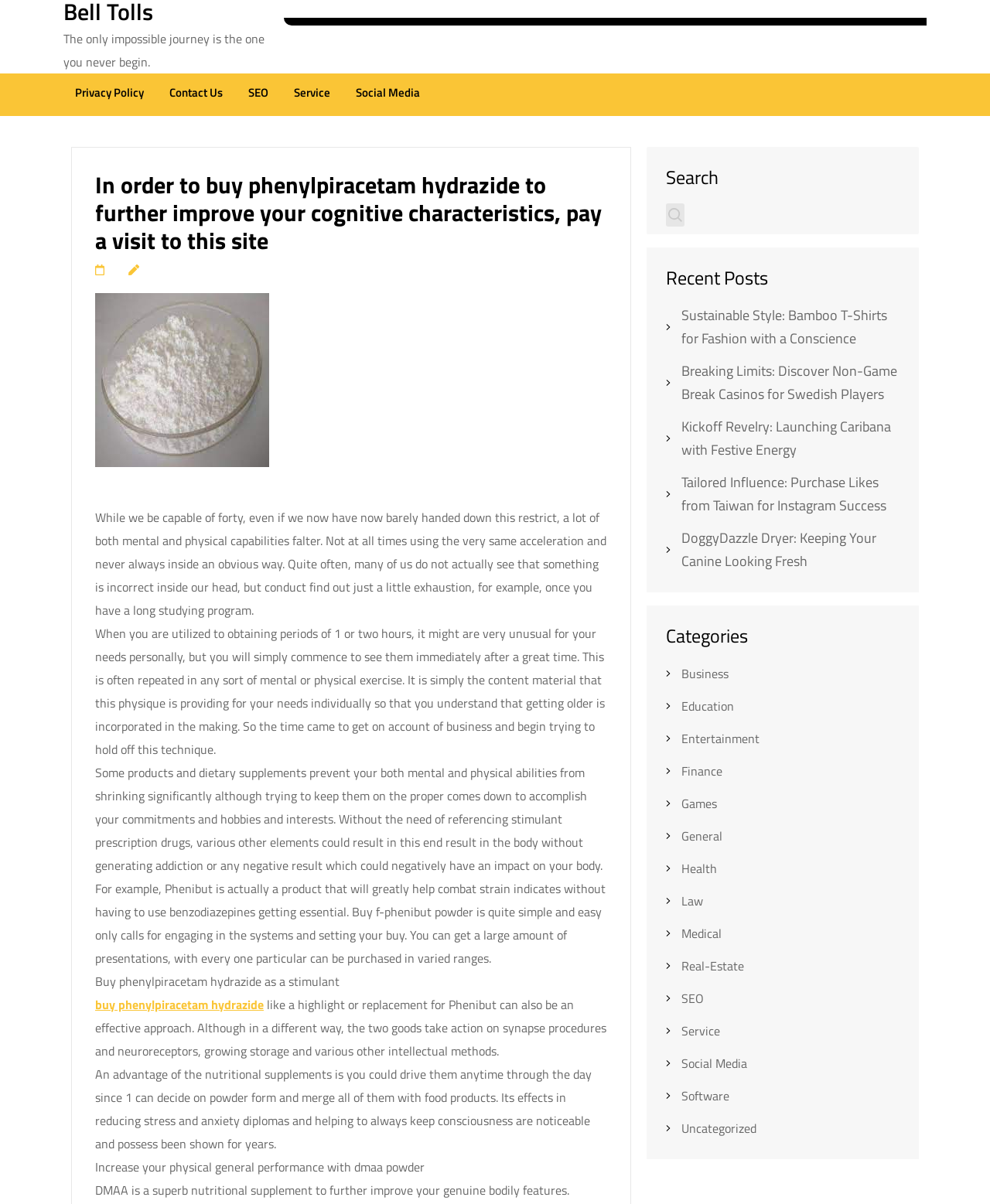Indicate the bounding box coordinates of the clickable region to achieve the following instruction: "Visit the 'Contact Us' page."

[0.171, 0.067, 0.225, 0.09]